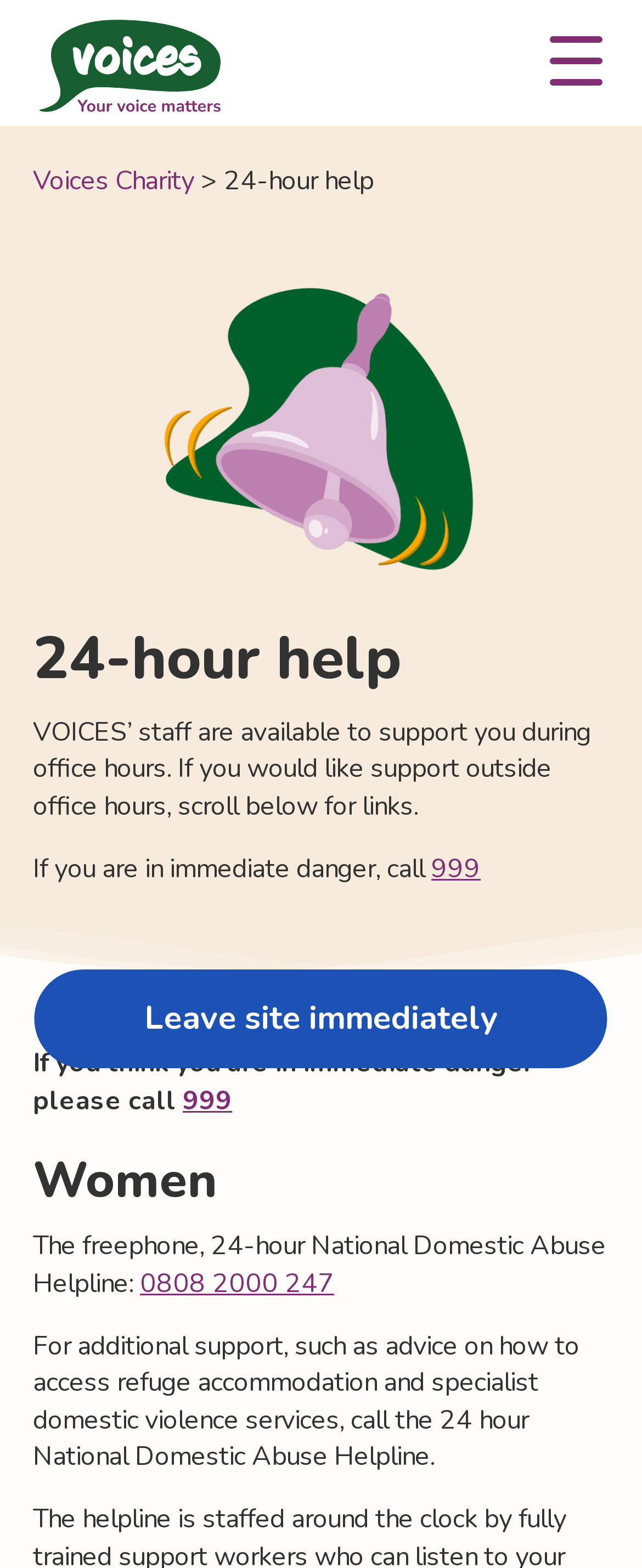Provide a thorough description of the webpage's content and layout.

The webpage is about 24-hour help and support services provided by Voices Charity. At the top left corner, there is a logo of Voices Charity, which is an image with a link to the charity's website. Next to the logo, there is a menu button. 

Below the logo and menu button, there is a heading that reads "24-hour help" and an image of a bell. Underneath, there is a paragraph of text that explains the availability of Voices Charity's staff during office hours and provides links for support outside of office hours.

Below this paragraph, there is a section with important contact information. If someone is in immediate danger, they are advised to call 999. There are two instances of this message, with a link to call 999. 

Further down, there is a heading that reads "Women" and a section with information about the National Domestic Abuse Helpline. The helpline's phone number, 0808 2000 247, is provided as a link. There is also a paragraph of text that explains the services provided by the helpline.

At the bottom of the page, there is a button that allows users to leave the site immediately.